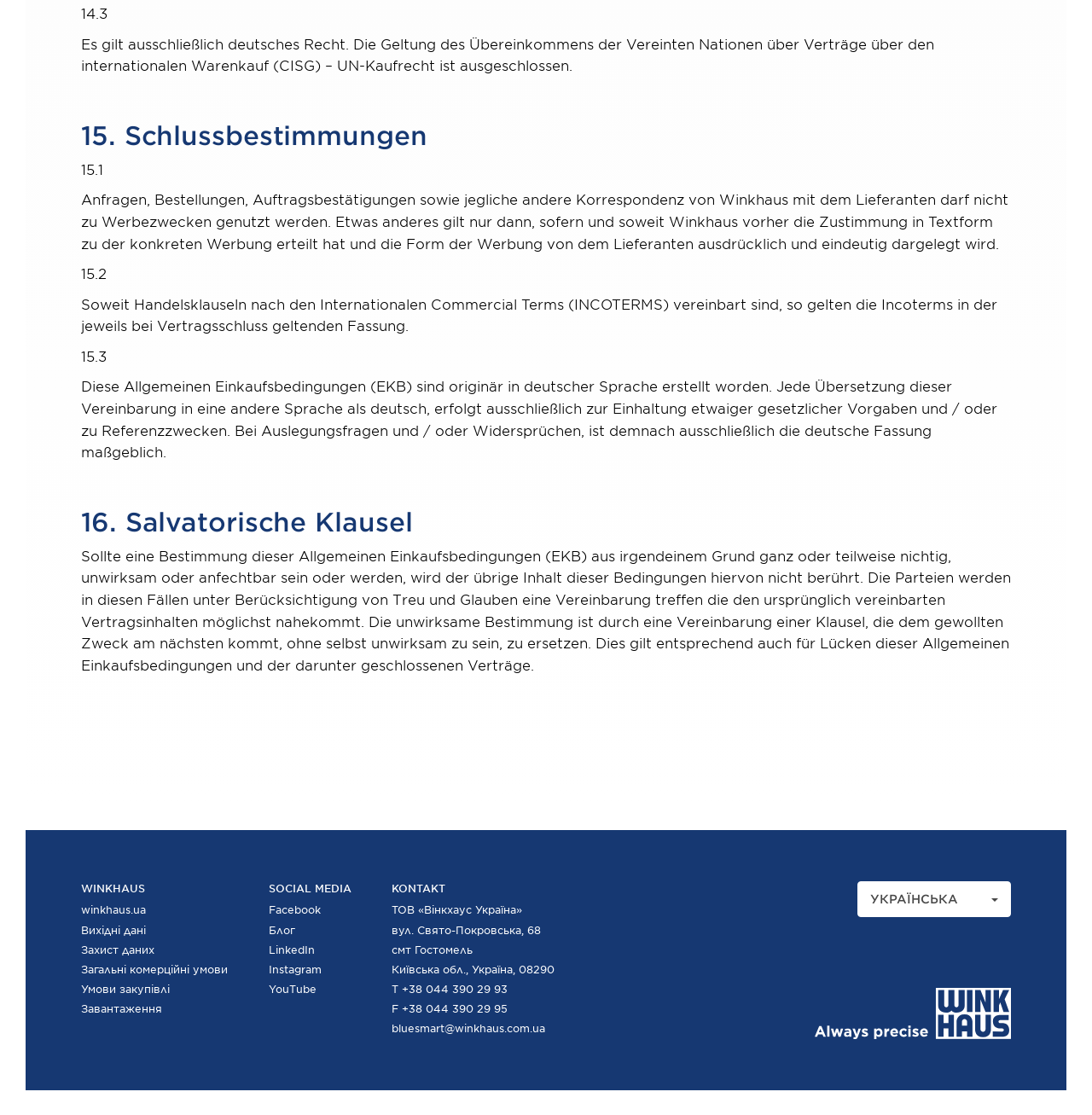Provide the bounding box coordinates of the area you need to click to execute the following instruction: "Click on the 'Загальні комерційні умови' link".

[0.074, 0.864, 0.209, 0.876]